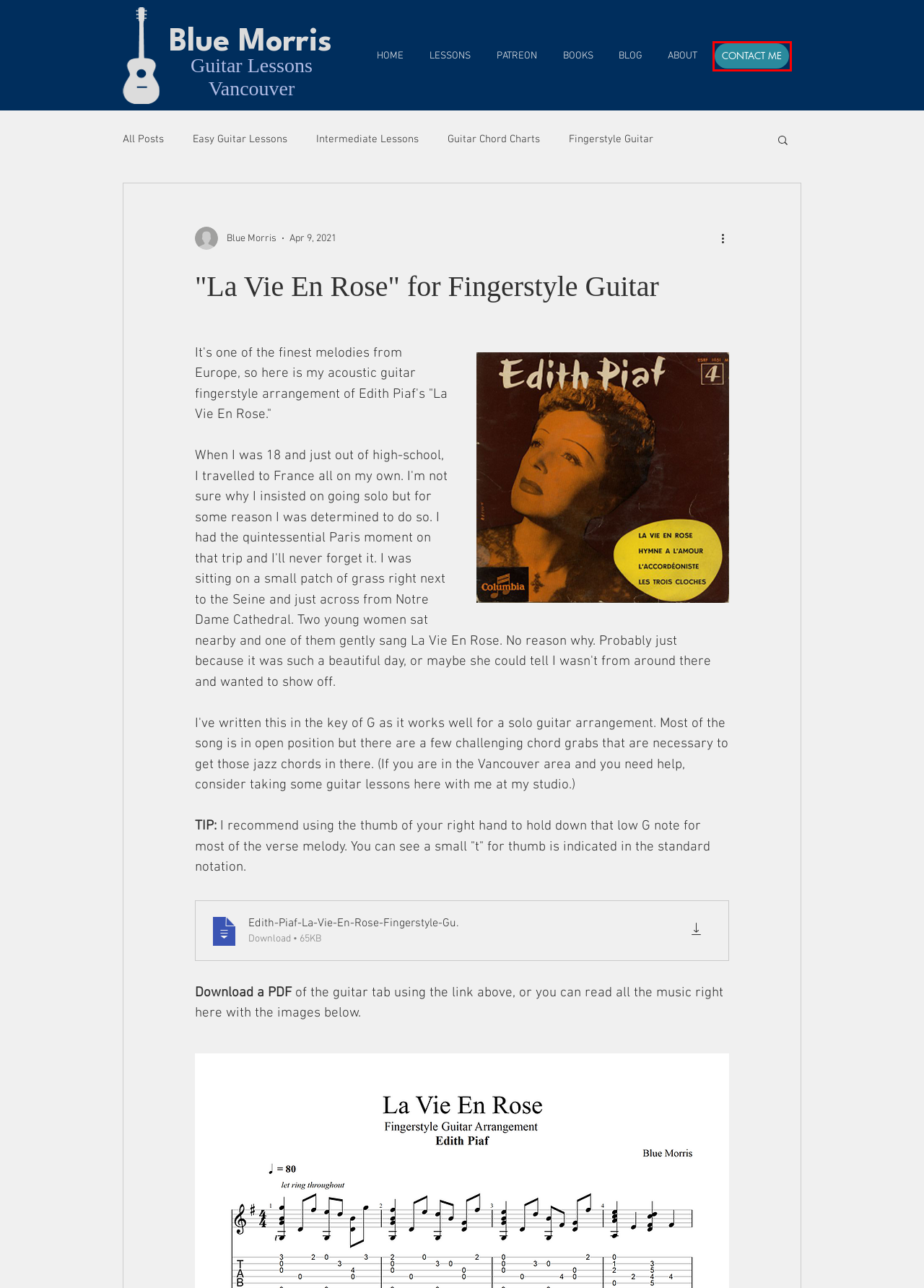Given a screenshot of a webpage with a red rectangle bounding box around a UI element, select the best matching webpage description for the new webpage that appears after clicking the highlighted element. The candidate descriptions are:
A. Music | Blue Morris | Vancouver
B. Fingerstyle Guitar
C. About | Blue Morris Guitar Lessons | Vancouver
D. Contact | Blue Morris Guitar Lessons | Vancouver
E. Scales, Modes, Exercises
F. Easy Guitar Lessons
G. Blog | Blue Morris Guitar Lessons | Vancouver
H. Intermediate Lessons

D